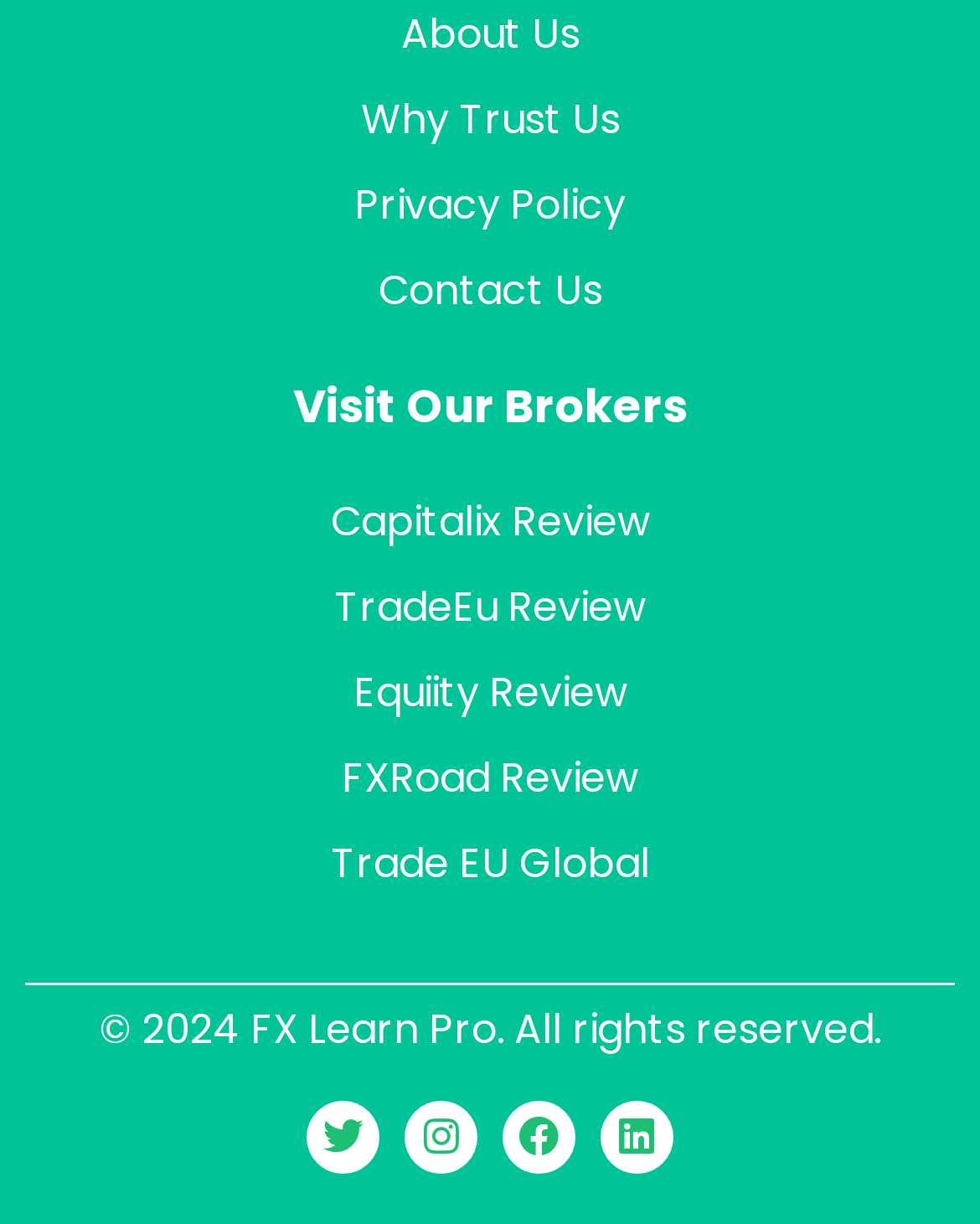From the element description: "Trade EU Global", extract the bounding box coordinates of the UI element. The coordinates should be expressed as four float numbers between 0 and 1, in the order [left, top, right, bottom].

[0.309, 0.671, 0.691, 0.741]